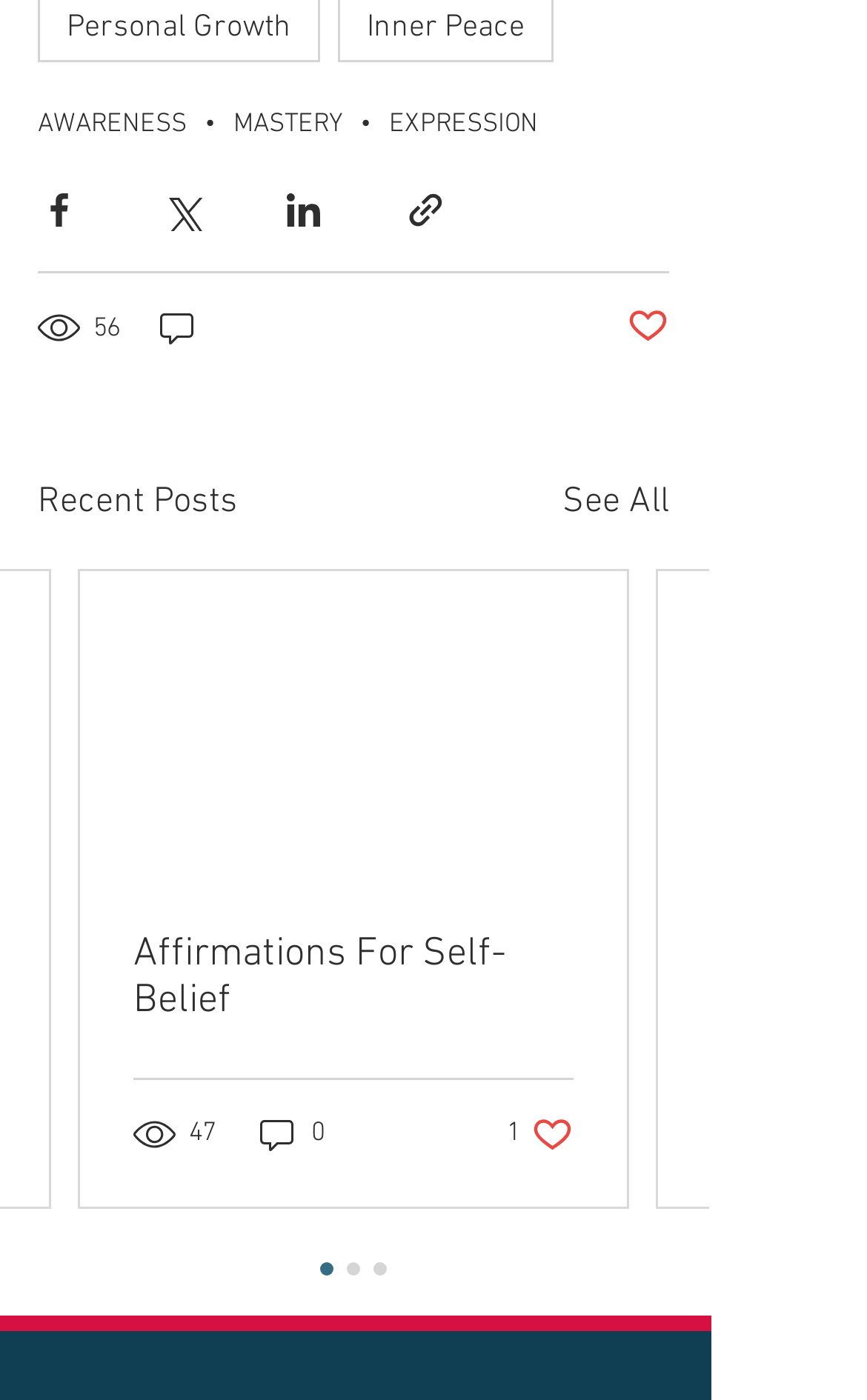Identify the bounding box coordinates for the region of the element that should be clicked to carry out the instruction: "Share via Facebook". The bounding box coordinates should be four float numbers between 0 and 1, i.e., [left, top, right, bottom].

[0.044, 0.134, 0.092, 0.165]